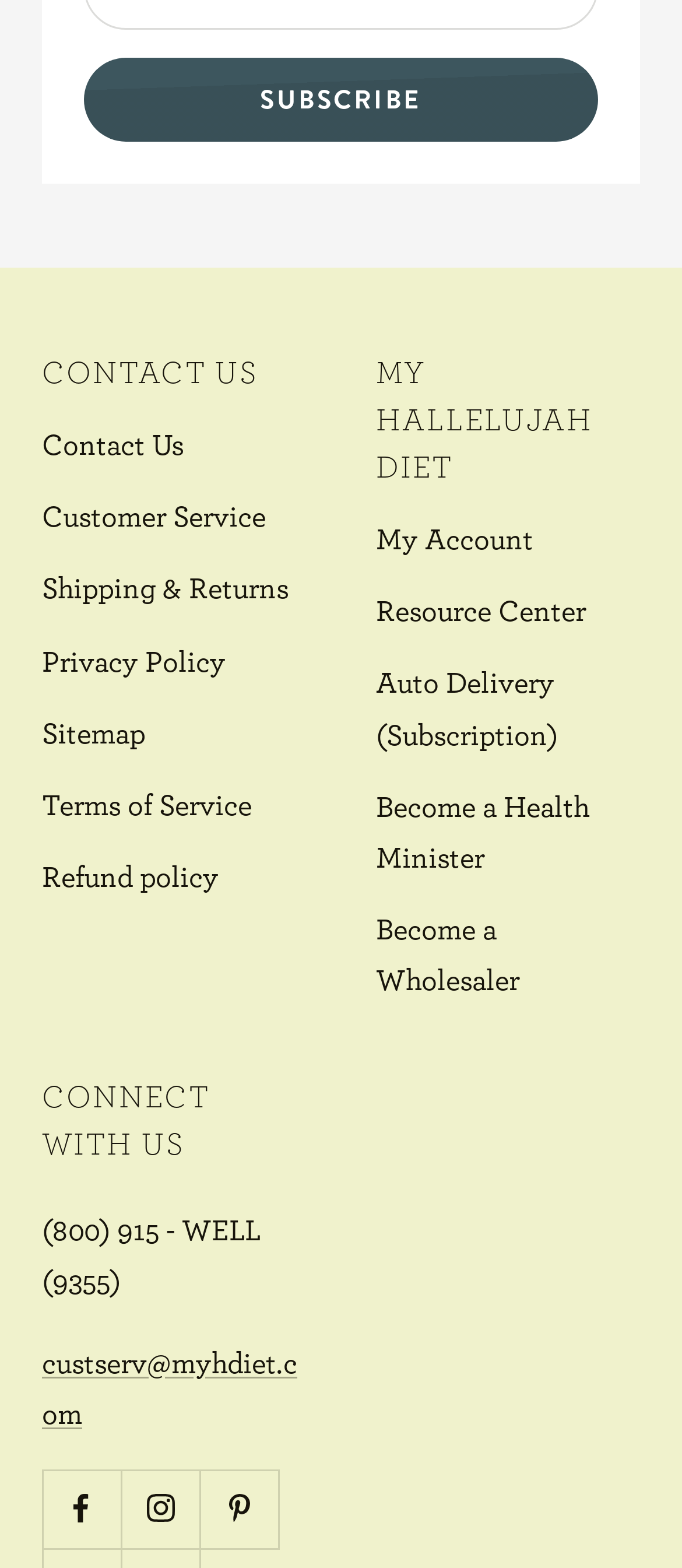Locate the bounding box of the UI element with the following description: "Auto Delivery (Subscription)".

[0.551, 0.42, 0.938, 0.485]